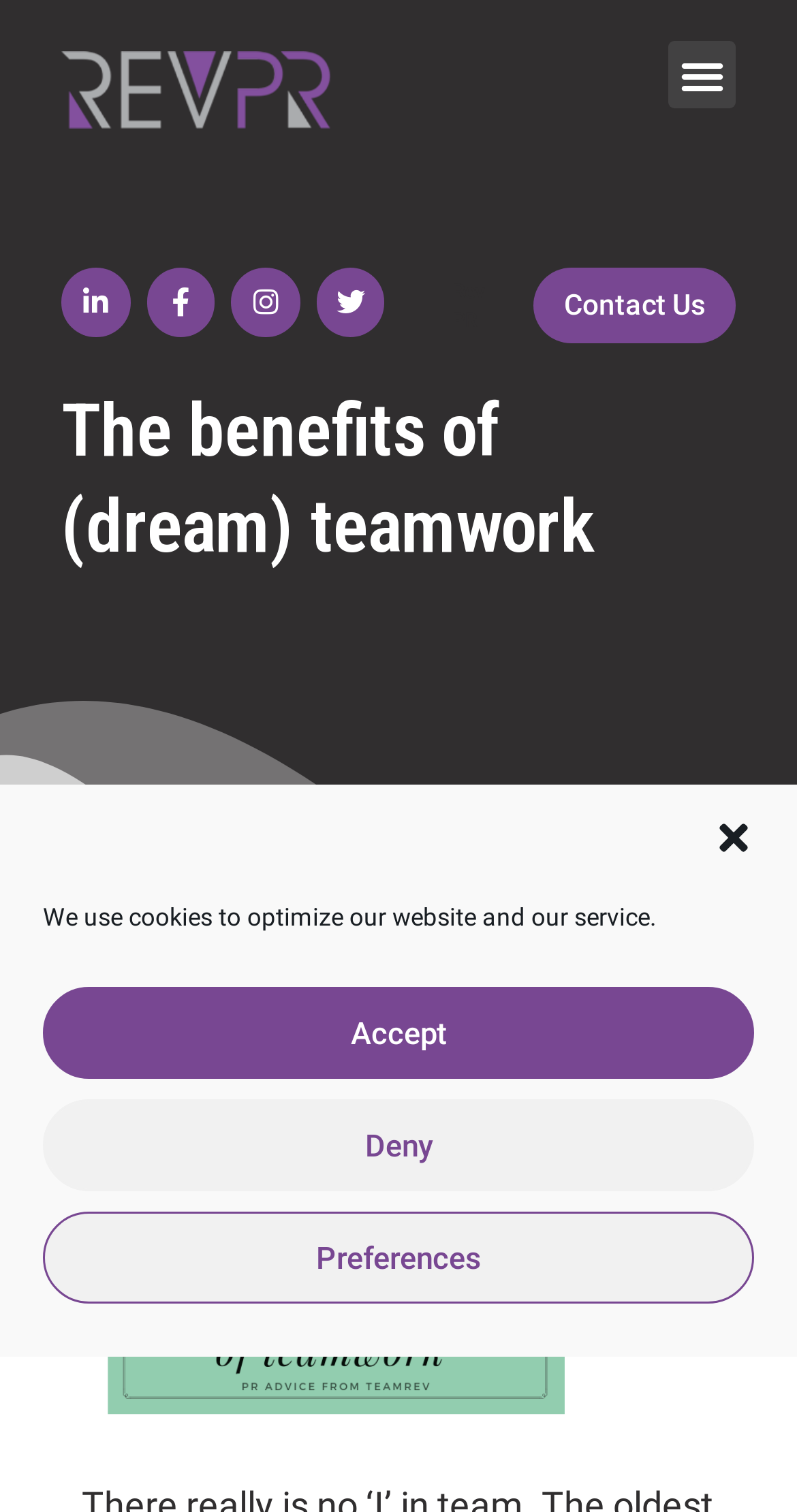What is the purpose of the button 'Menu Toggle'?
Look at the image and respond with a one-word or short-phrase answer.

To toggle menu